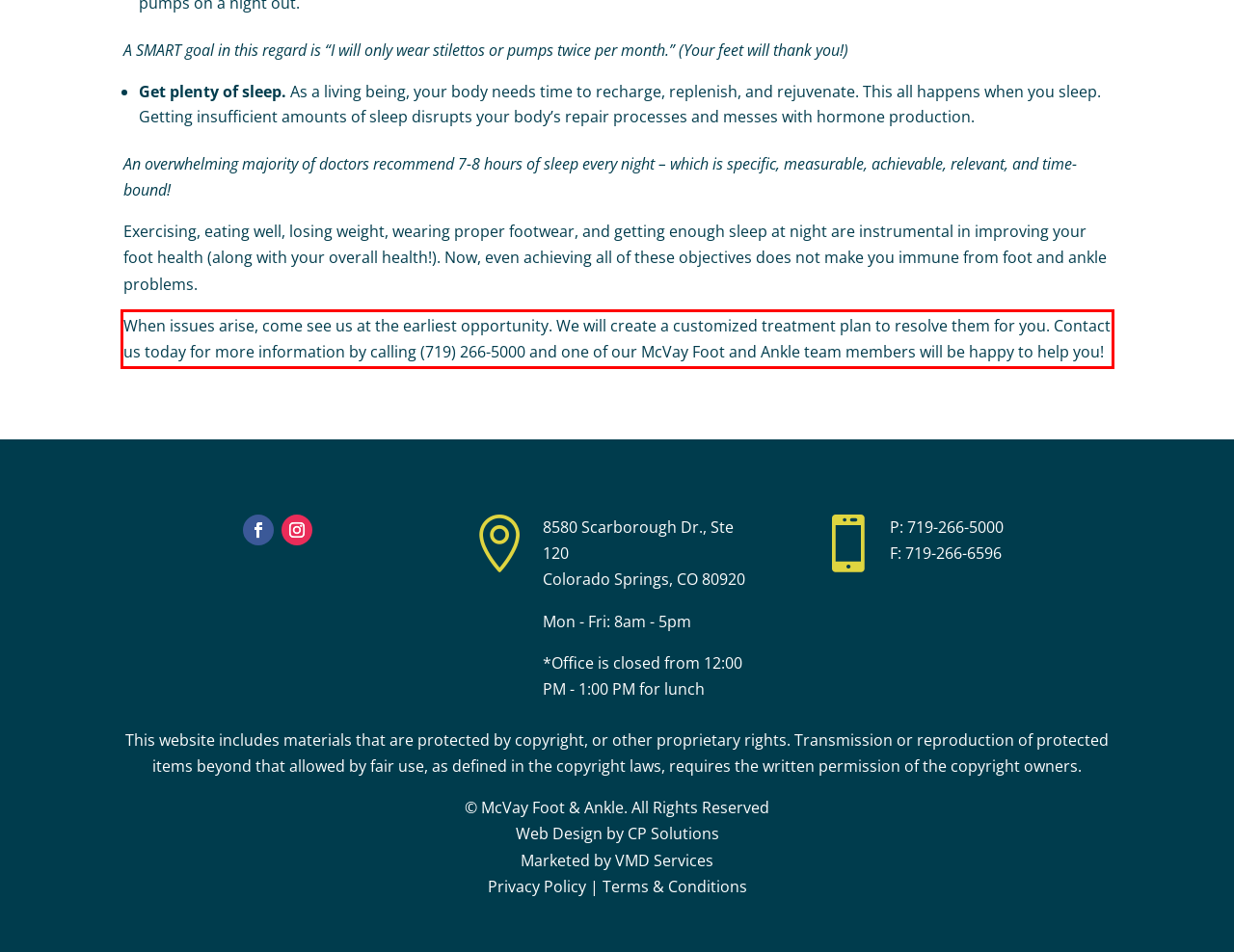You have a screenshot of a webpage where a UI element is enclosed in a red rectangle. Perform OCR to capture the text inside this red rectangle.

When issues arise, come see us at the earliest opportunity. We will create a customized treatment plan to resolve them for you. Contact us today for more information by calling (719) 266-5000 and one of our McVay Foot and Ankle team members will be happy to help you!